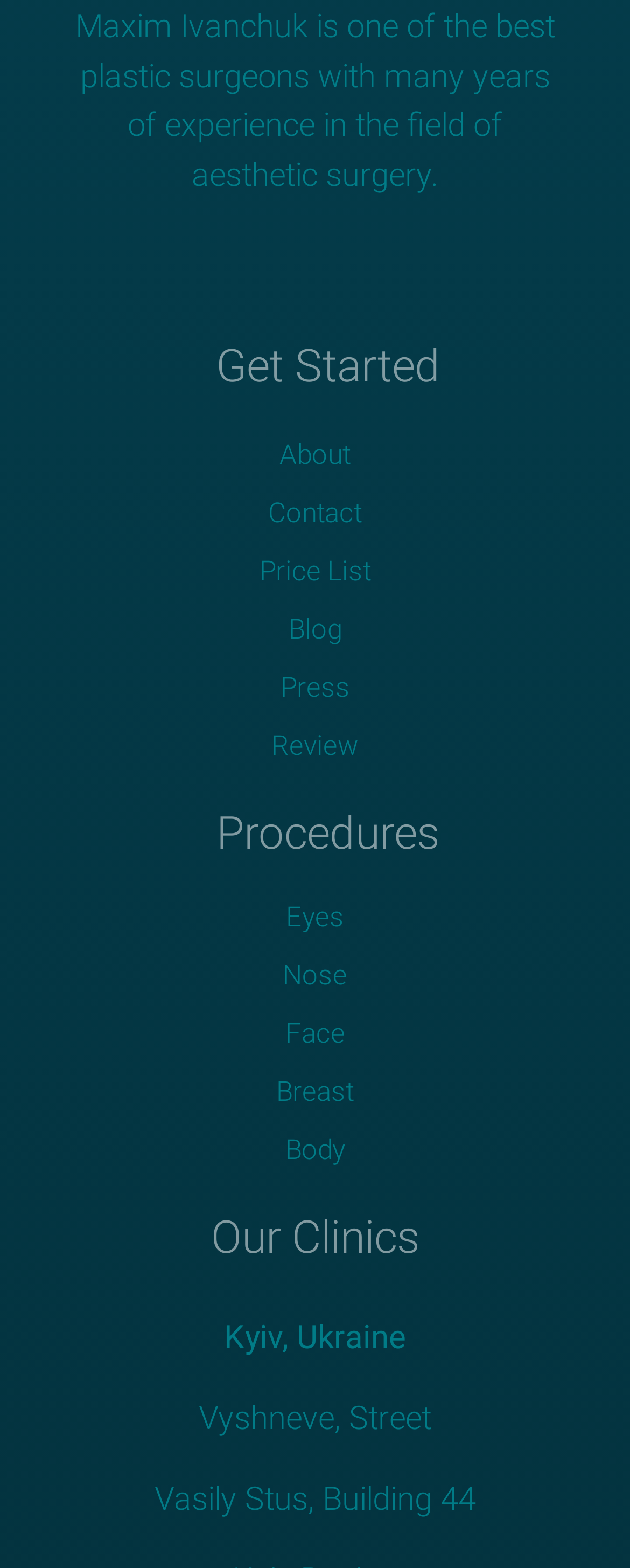Use one word or a short phrase to answer the question provided: 
What is the purpose of the 'Get Started' section?

To initiate a process